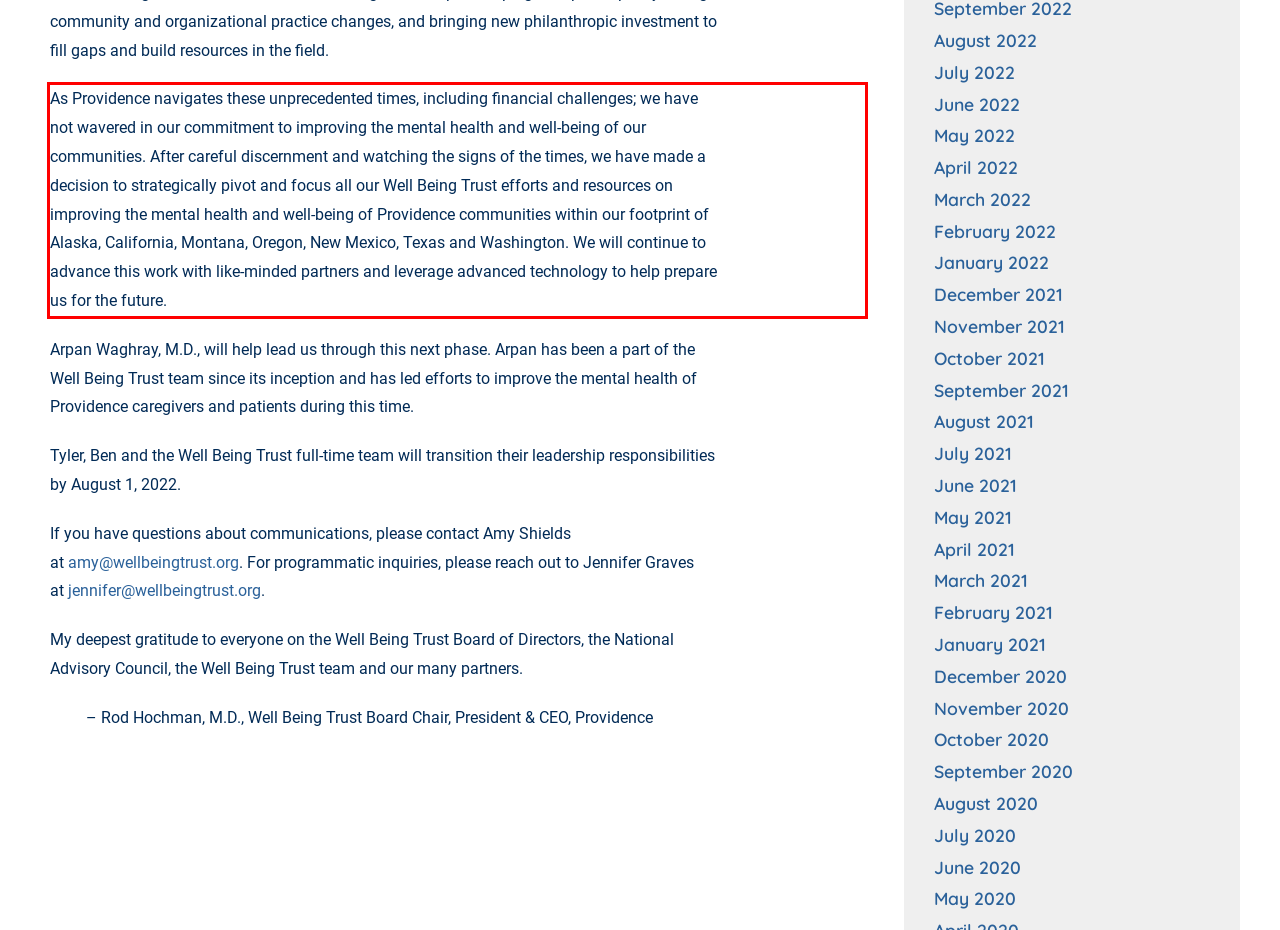You are provided with a webpage screenshot that includes a red rectangle bounding box. Extract the text content from within the bounding box using OCR.

As Providence navigates these unprecedented times, including financial challenges; we have not wavered in our commitment to improving the mental health and well-being of our communities. After careful discernment and watching the signs of the times, we have made a decision to strategically pivot and focus all our Well Being Trust efforts and resources on improving the mental health and well-being of Providence communities within our footprint of Alaska, California, Montana, Oregon, New Mexico, Texas and Washington. We will continue to advance this work with like-minded partners and leverage advanced technology to help prepare us for the future.